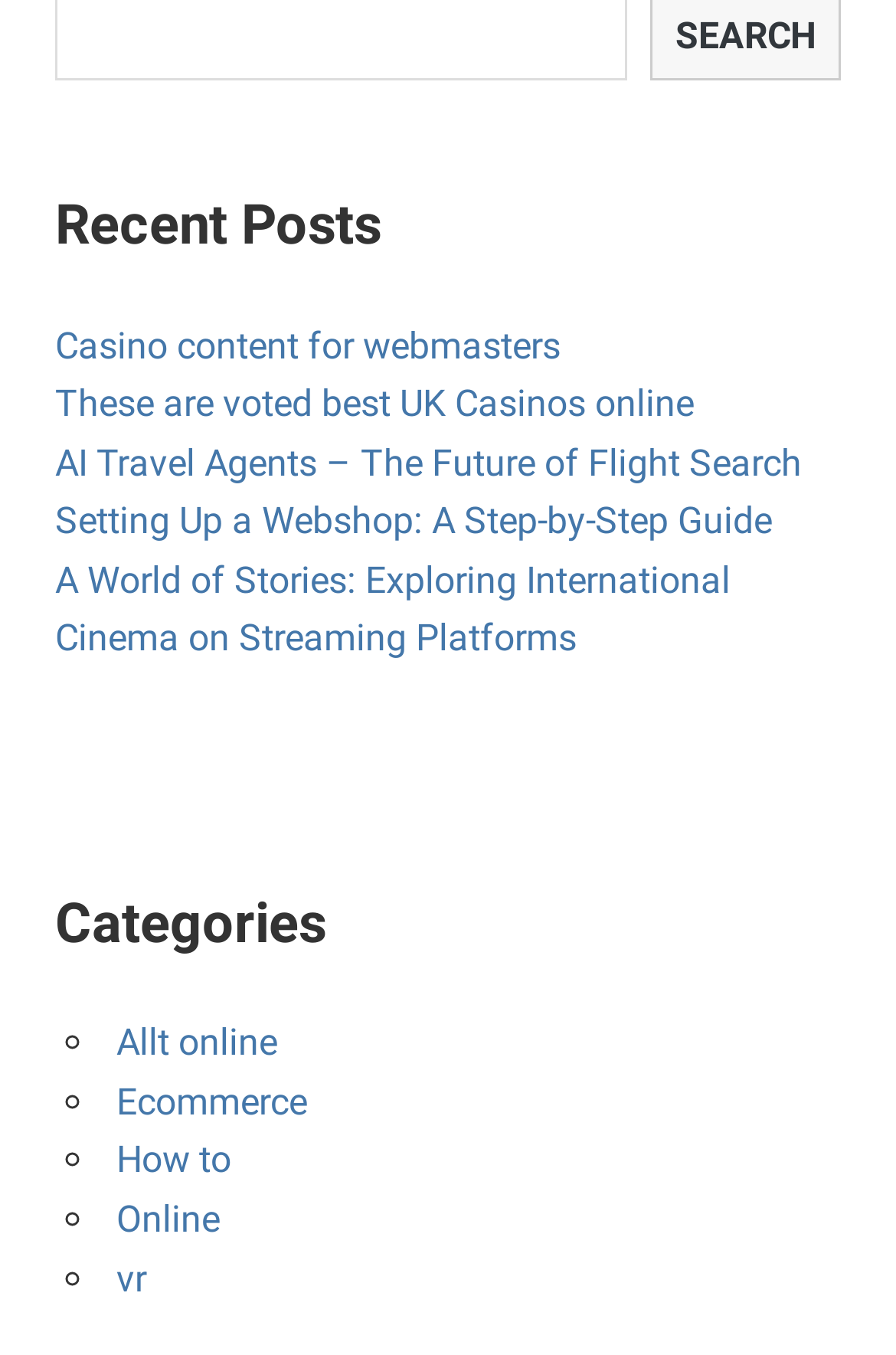Pinpoint the bounding box coordinates for the area that should be clicked to perform the following instruction: "Learn about ecommerce".

[0.13, 0.797, 0.343, 0.829]